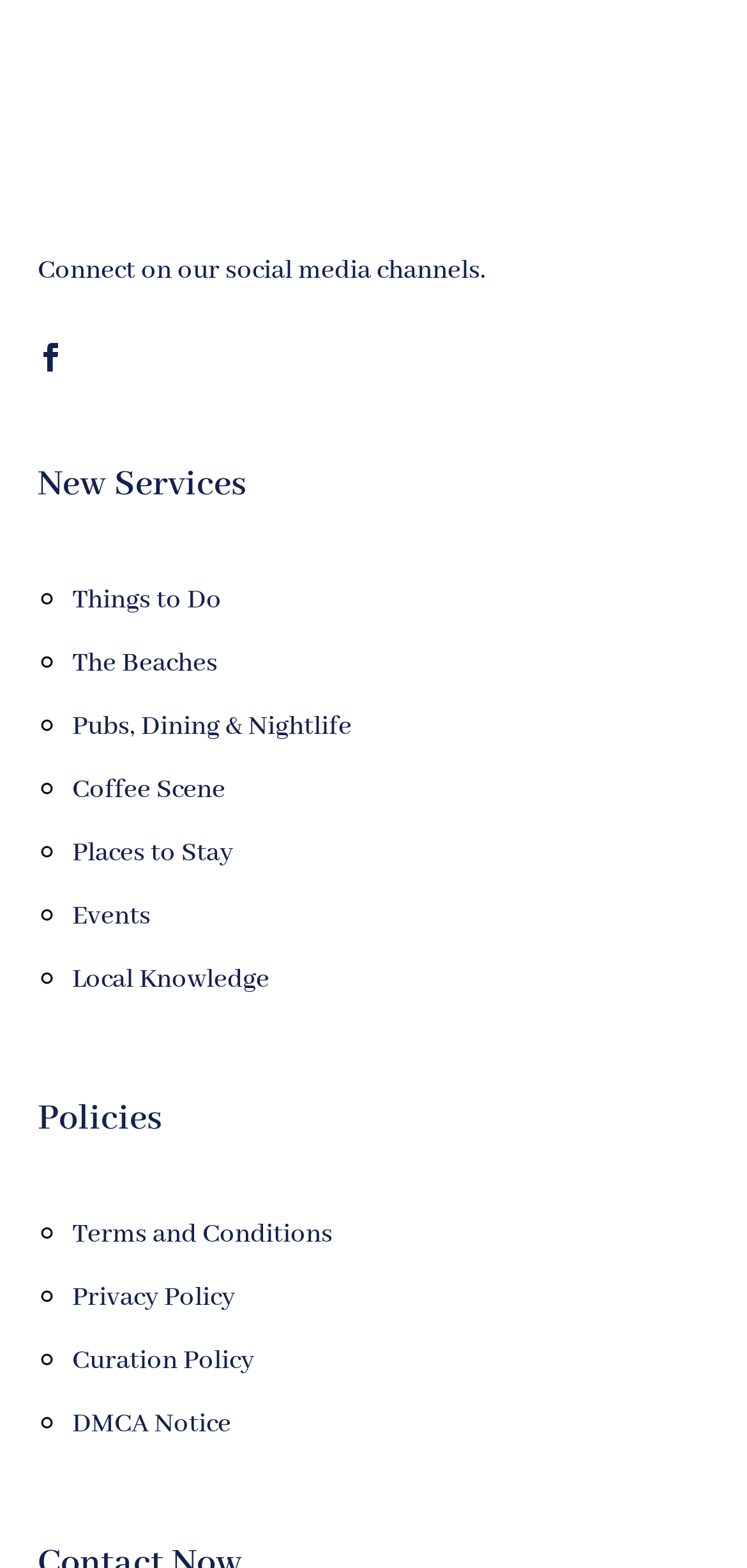How many social media channels are available?
From the details in the image, provide a complete and detailed answer to the question.

The webpage has a static text 'Connect on our social media channels.' with a link icon beside it, indicating that there is only one social media channel available.